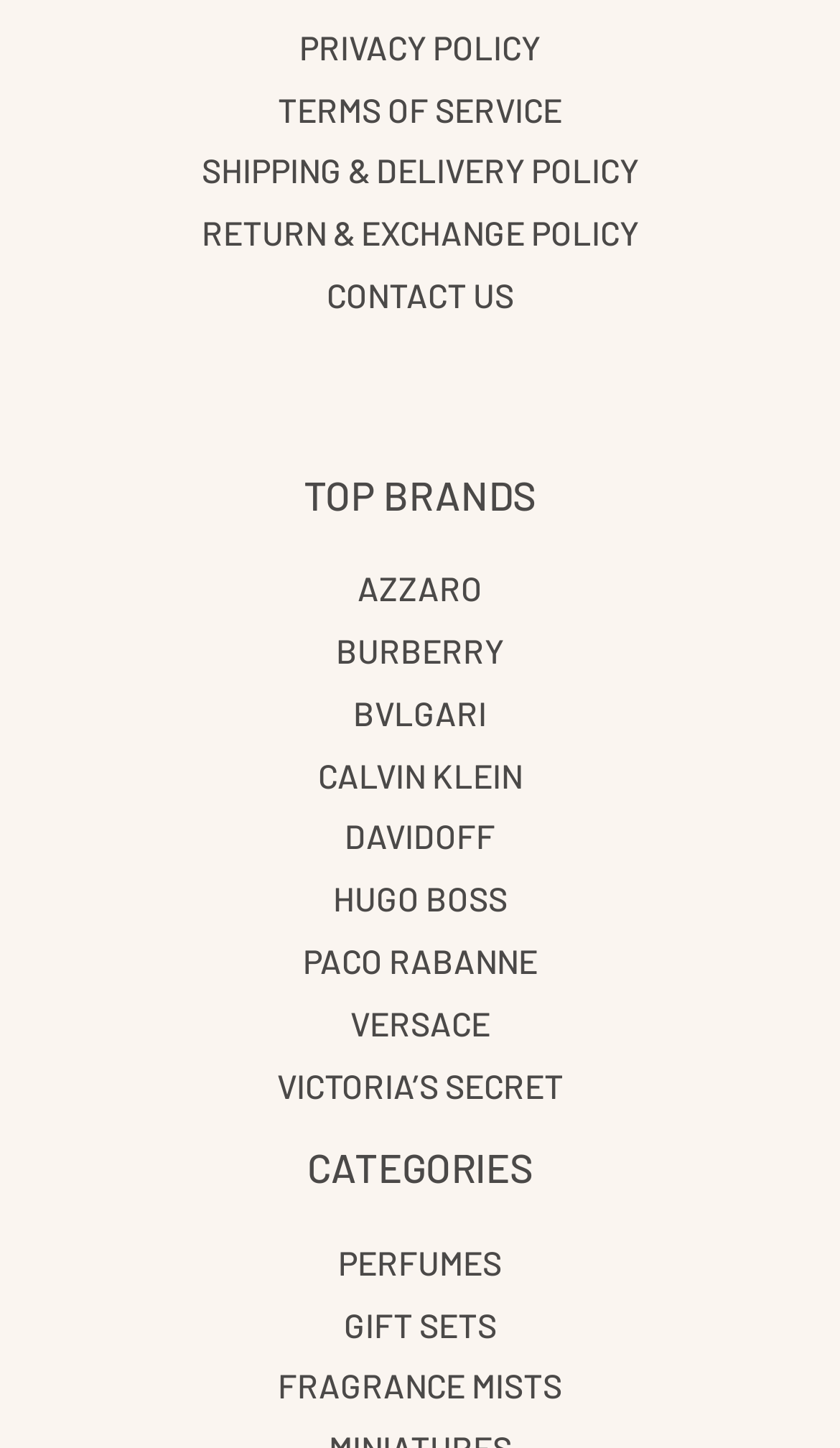Please find the bounding box coordinates of the section that needs to be clicked to achieve this instruction: "browse top brands".

[0.051, 0.386, 0.949, 0.771]